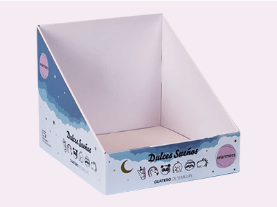Using the details from the image, please elaborate on the following question: What is the material of the display box?

The caption states that the robust cardboard material ensures durability while maintaining an engaging look that can effectively convey brand identity, indicating that the display box is made of cardboard.